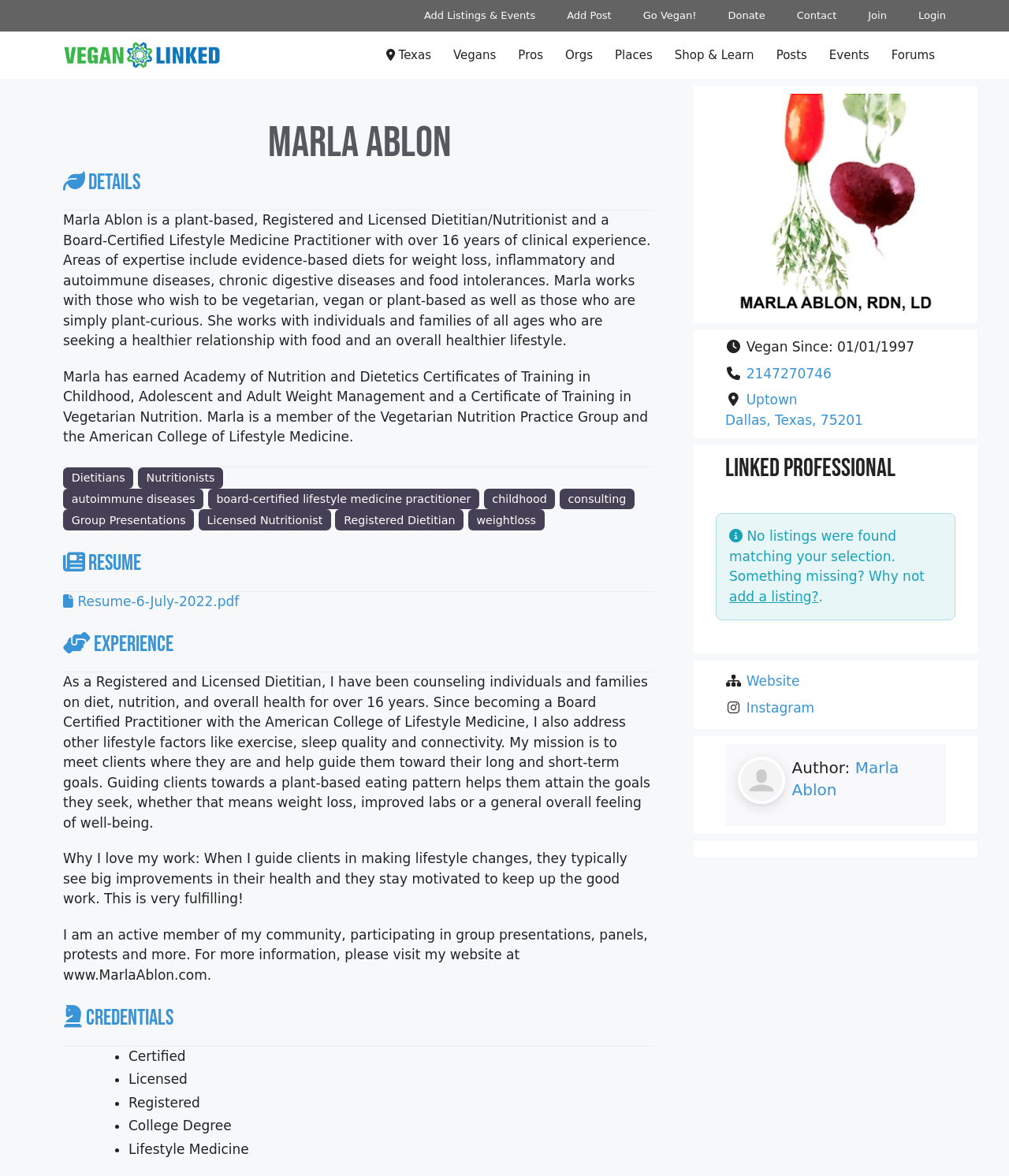Please find the bounding box coordinates of the element's region to be clicked to carry out this instruction: "Learn more about Marla Ablon's experience".

[0.062, 0.536, 0.649, 0.838]